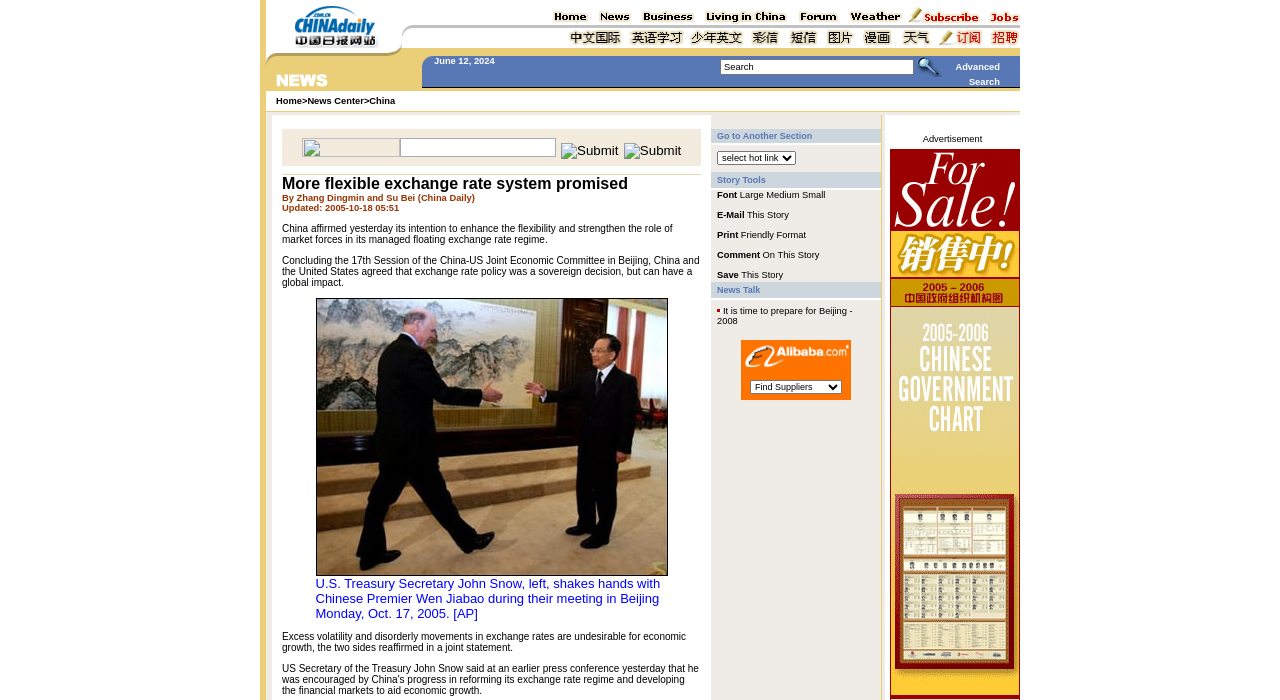What is the relationship between exchange rates and economic growth?
Using the visual information, answer the question in a single word or phrase.

Exchange rates affect economic growth